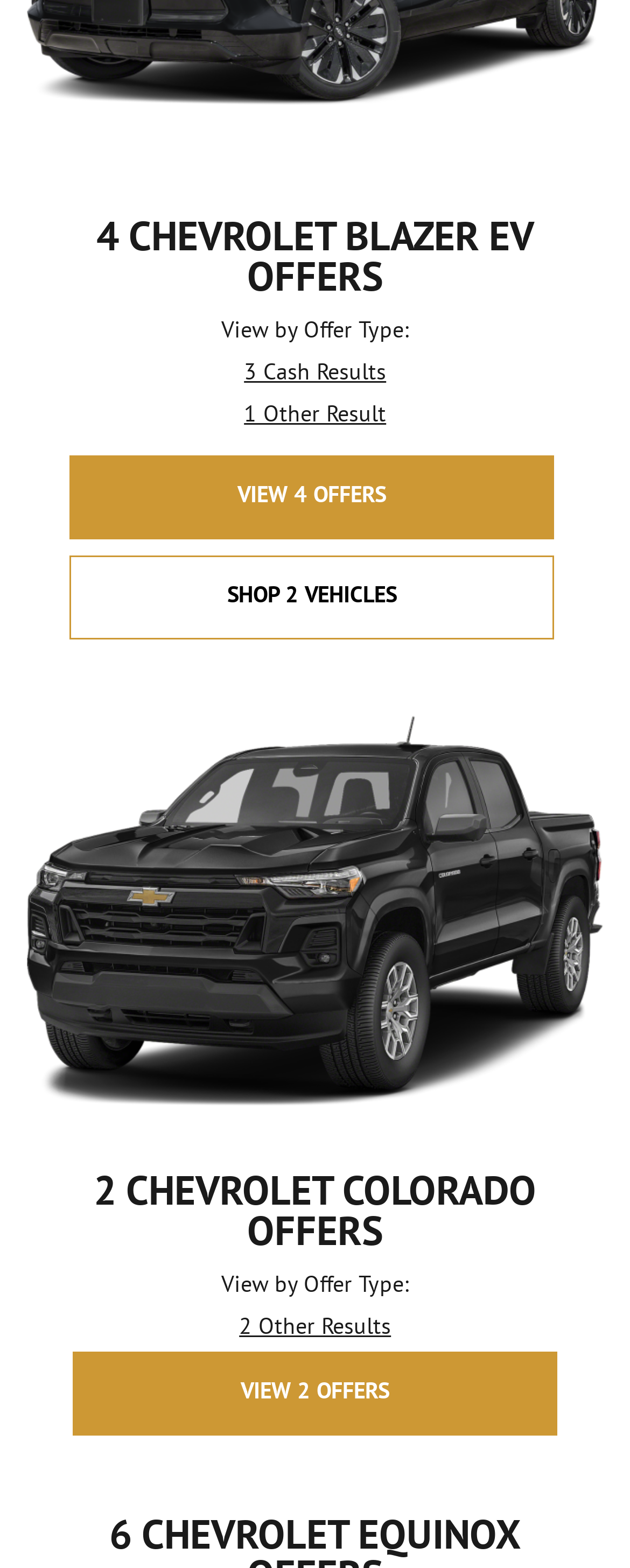Provide the bounding box for the UI element matching this description: "View 2 Offers".

[0.116, 0.432, 0.885, 0.486]